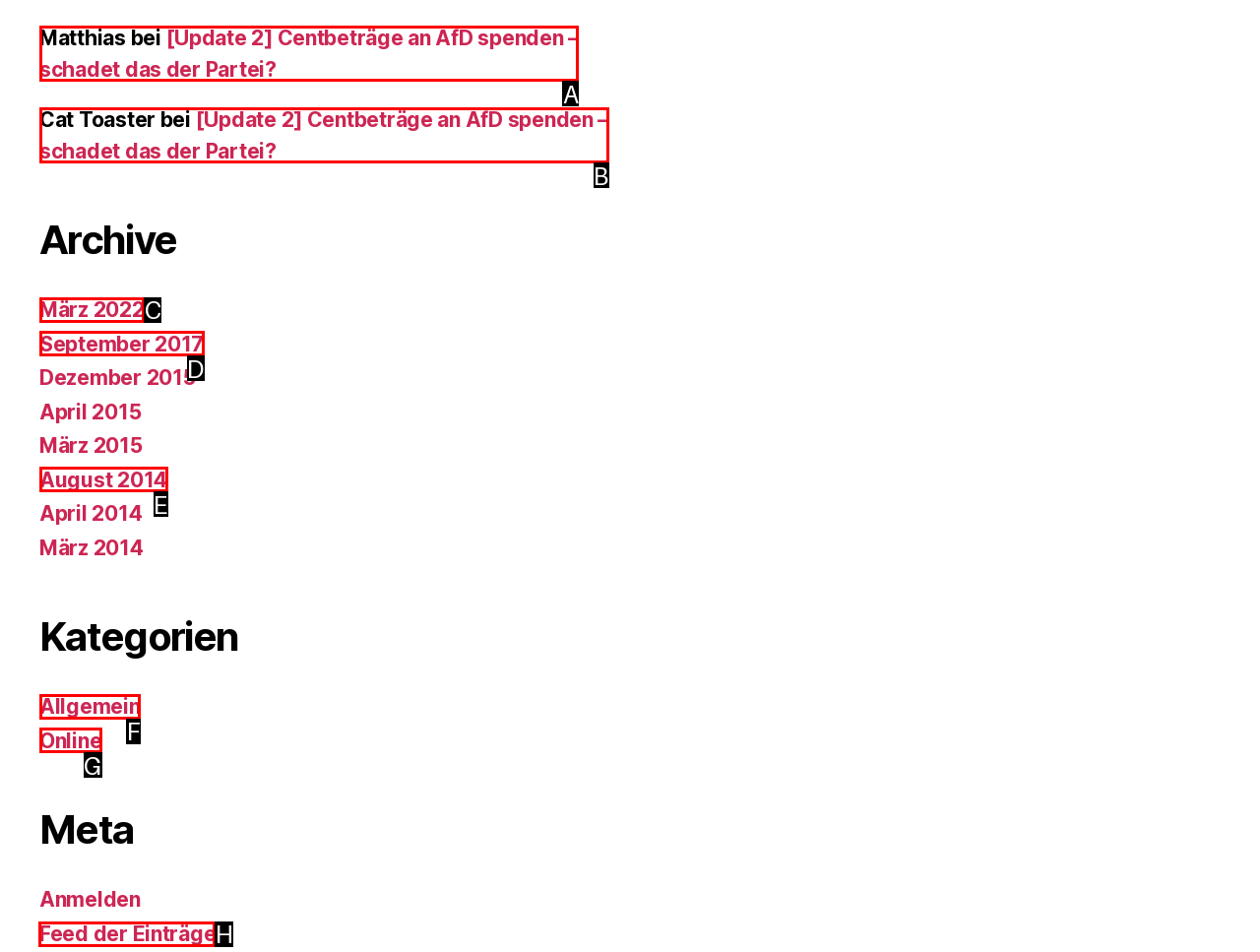Identify which lettered option to click to carry out the task: view feed. Provide the letter as your answer.

H